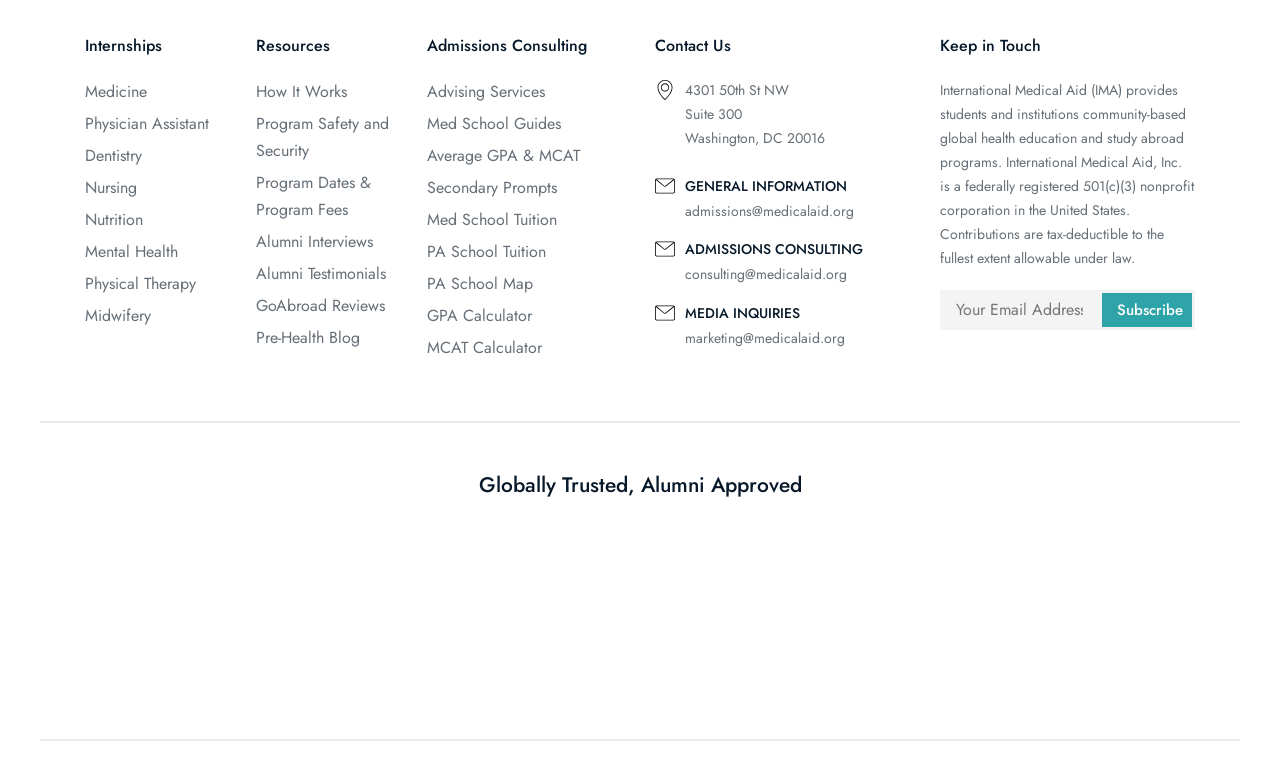Determine the bounding box coordinates of the region I should click to achieve the following instruction: "Click on Home". Ensure the bounding box coordinates are four float numbers between 0 and 1, i.e., [left, top, right, bottom].

None